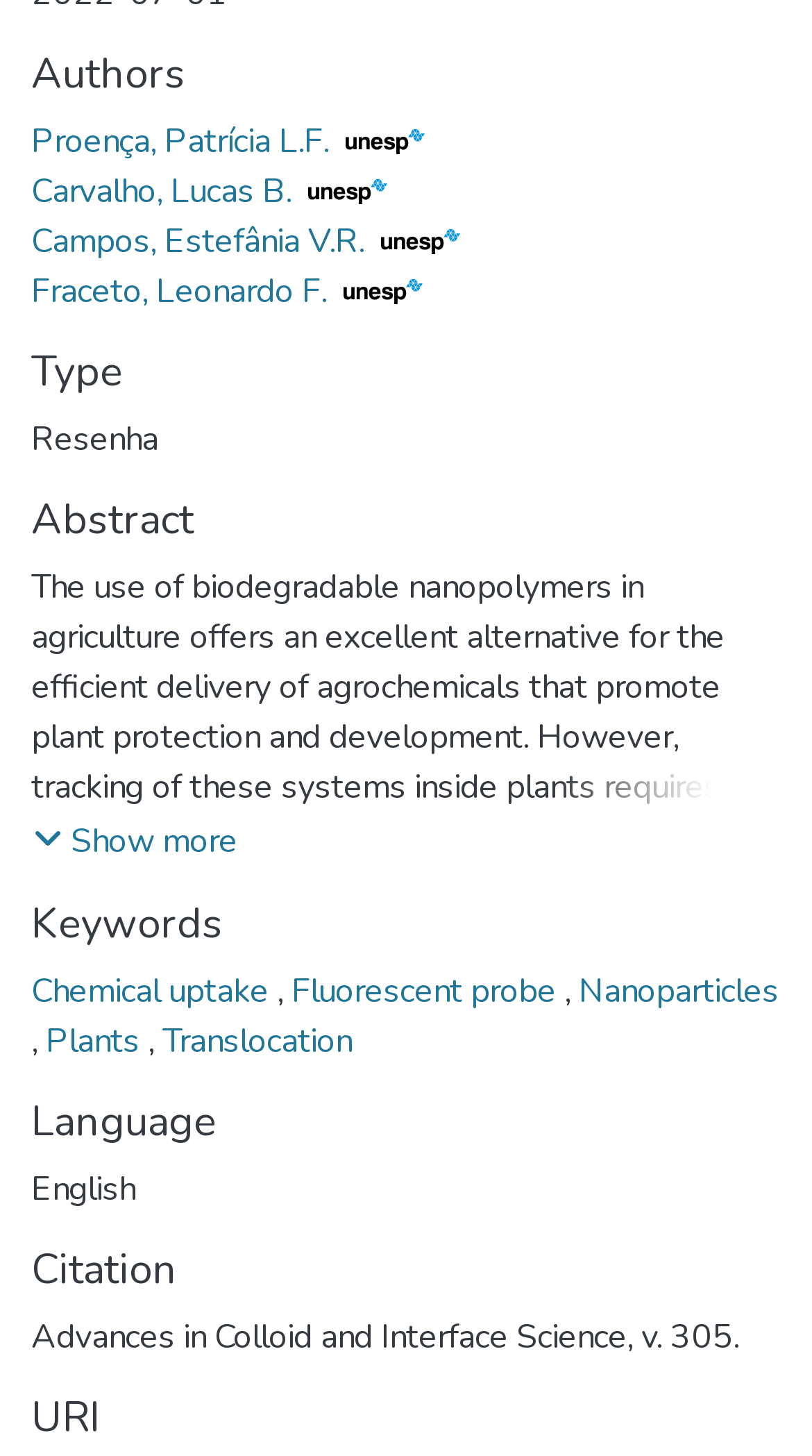Please find the bounding box coordinates for the clickable element needed to perform this instruction: "Click on the author Patrícia L.F. Proença".

[0.038, 0.082, 0.522, 0.114]